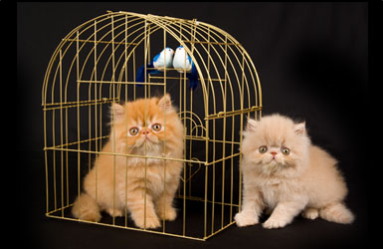Please provide a brief answer to the following inquiry using a single word or phrase:
How many toy birds are on the cage?

two